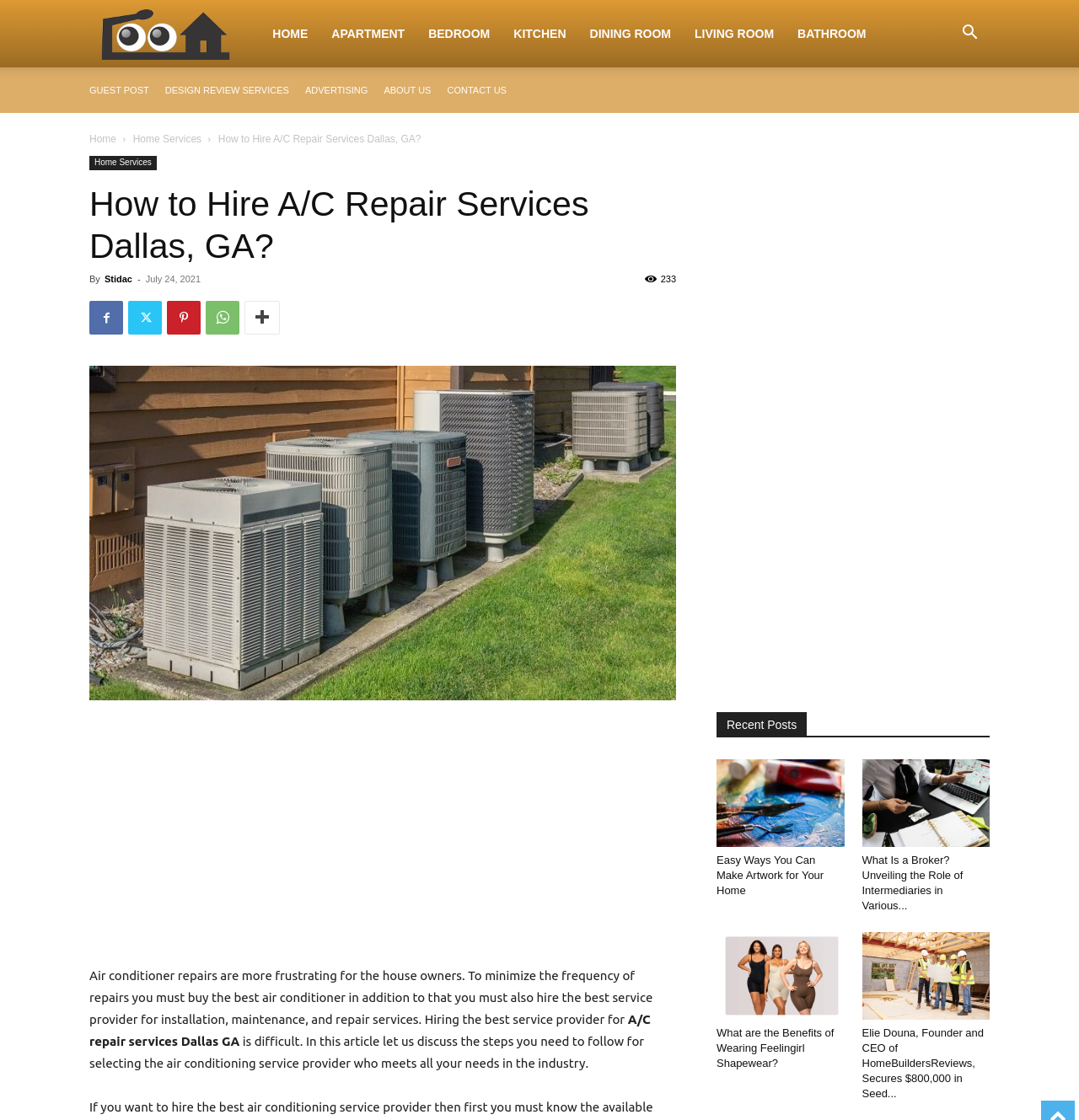Please identify the bounding box coordinates of the area that needs to be clicked to follow this instruction: "Click on the 'HOME' link".

[0.242, 0.0, 0.296, 0.06]